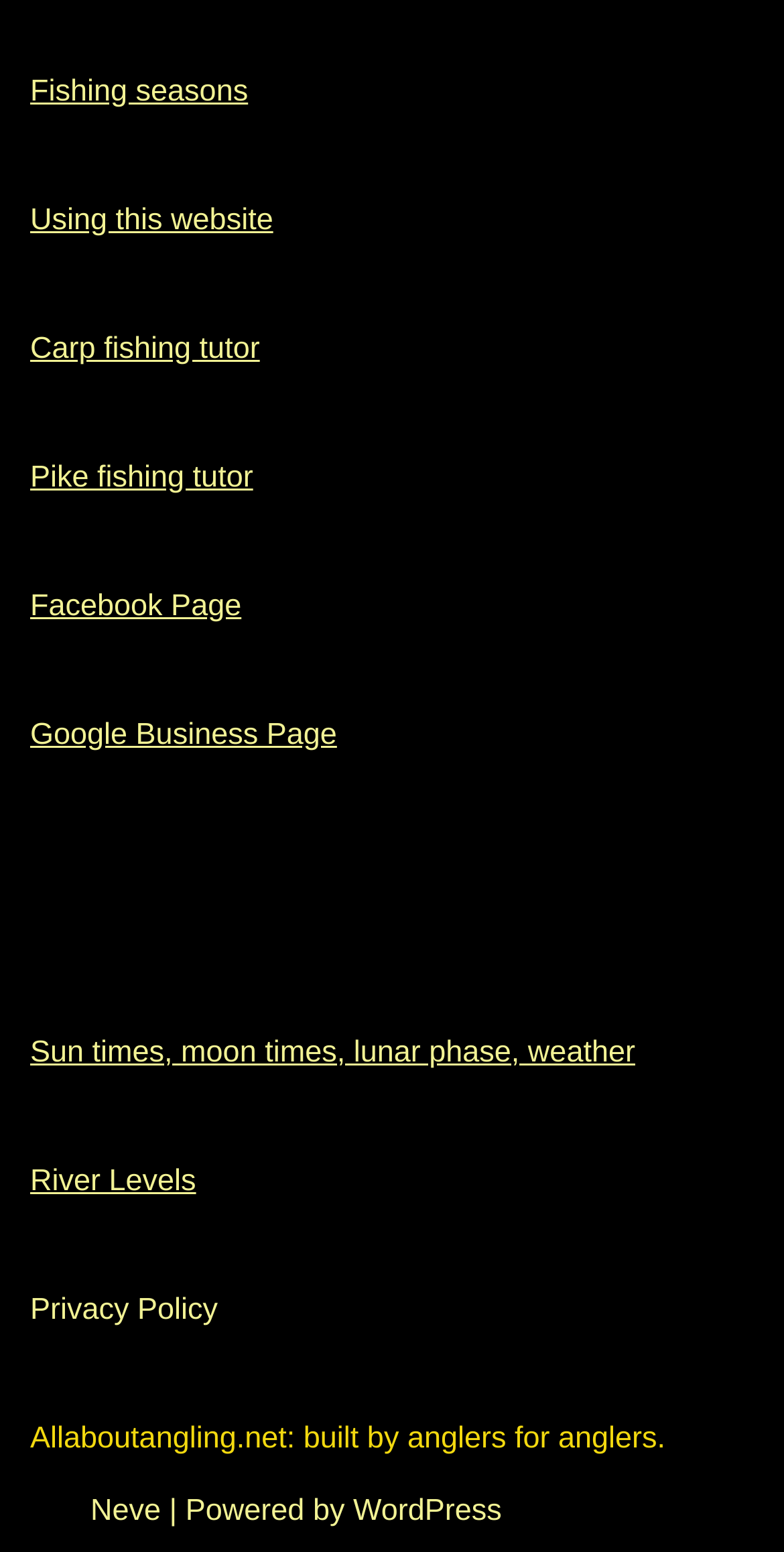Locate the bounding box coordinates of the element's region that should be clicked to carry out the following instruction: "Read privacy policy". The coordinates need to be four float numbers between 0 and 1, i.e., [left, top, right, bottom].

[0.038, 0.832, 0.278, 0.854]